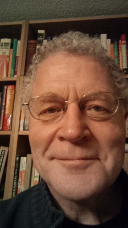Give a thorough and detailed caption for the image.

This image captures a warmly lit close-up portrait of a middle-aged man with curly gray hair and glasses, offering a friendly smile. He is set against a background filled with shelves of books, indicating a passion for literature. The cozy atmosphere suggested by the setting reflects a love for reading and knowledge. This picture appears in an article titled "KLASSEN ON BOOKS - AUGUST 2017 (Reviews)" on Just Ottawa, likely related to literature reviews or contributions from various writers. The man's approachable expression adds a personal touch to the context of literary discussion.